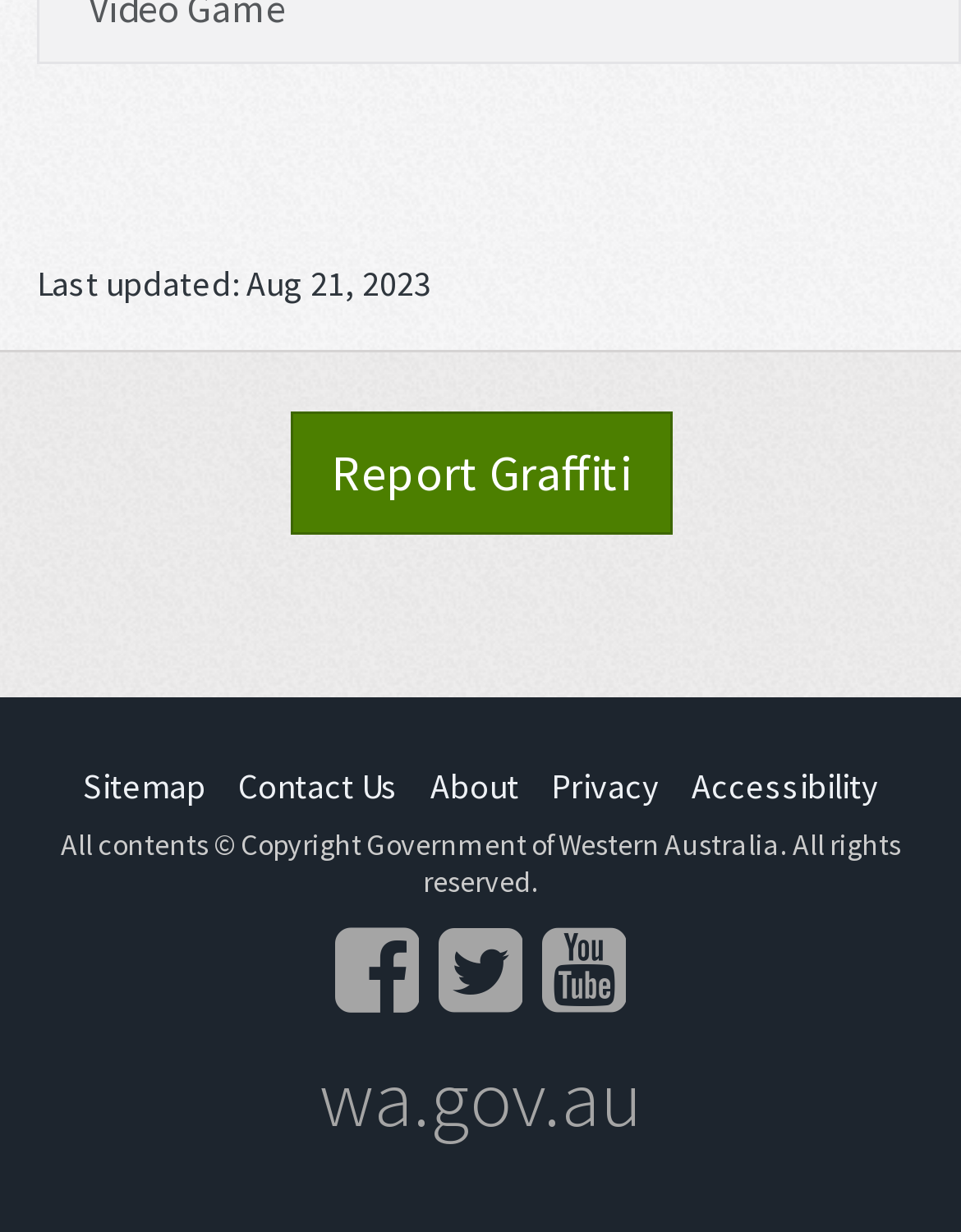Carefully observe the image and respond to the question with a detailed answer:
What is the website URL?

The website URL can be found at the bottom of the webpage, where it says 'wa.gov.au'.